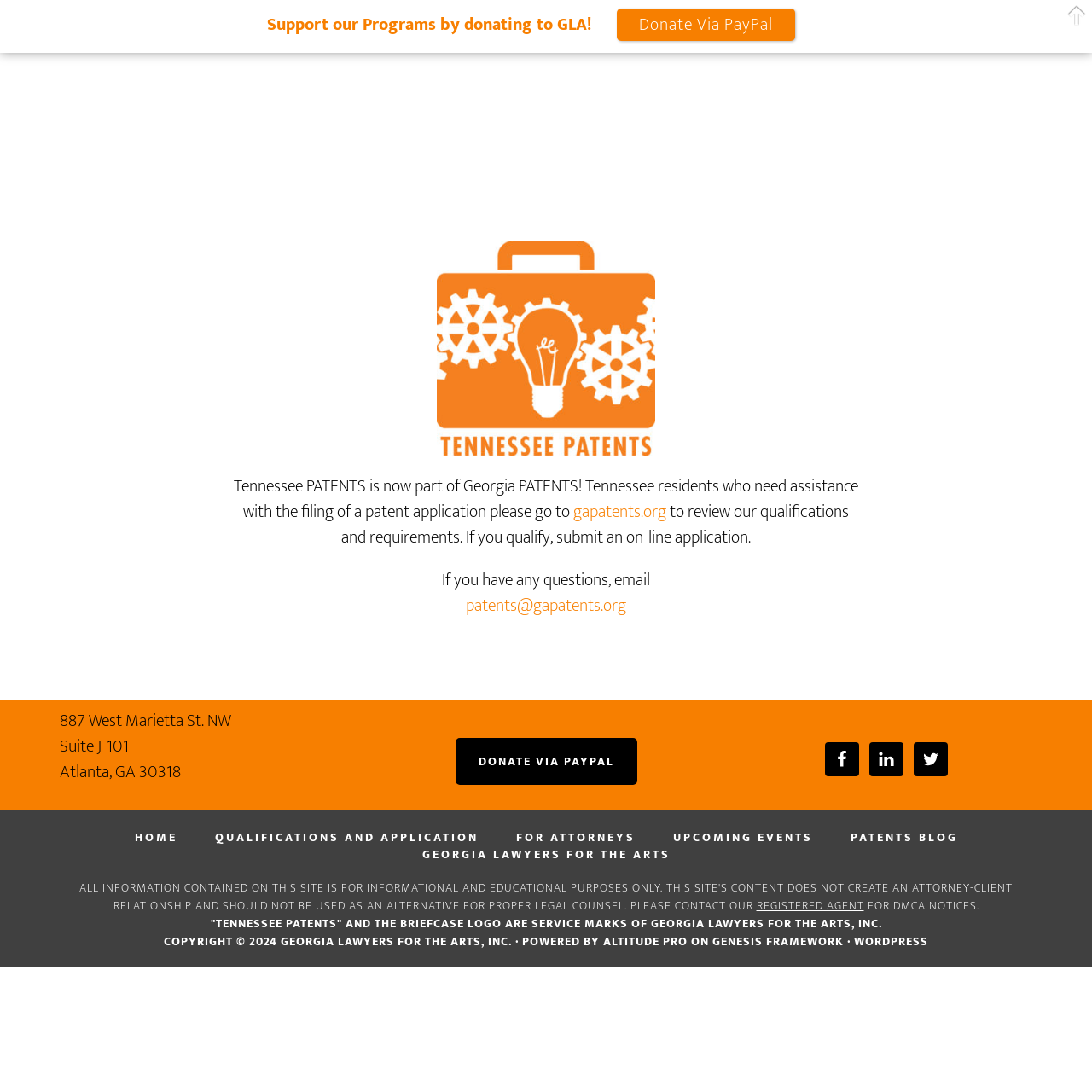How can users contact the organization for questions?
Answer with a single word or phrase, using the screenshot for reference.

Email patents@gapatents.org